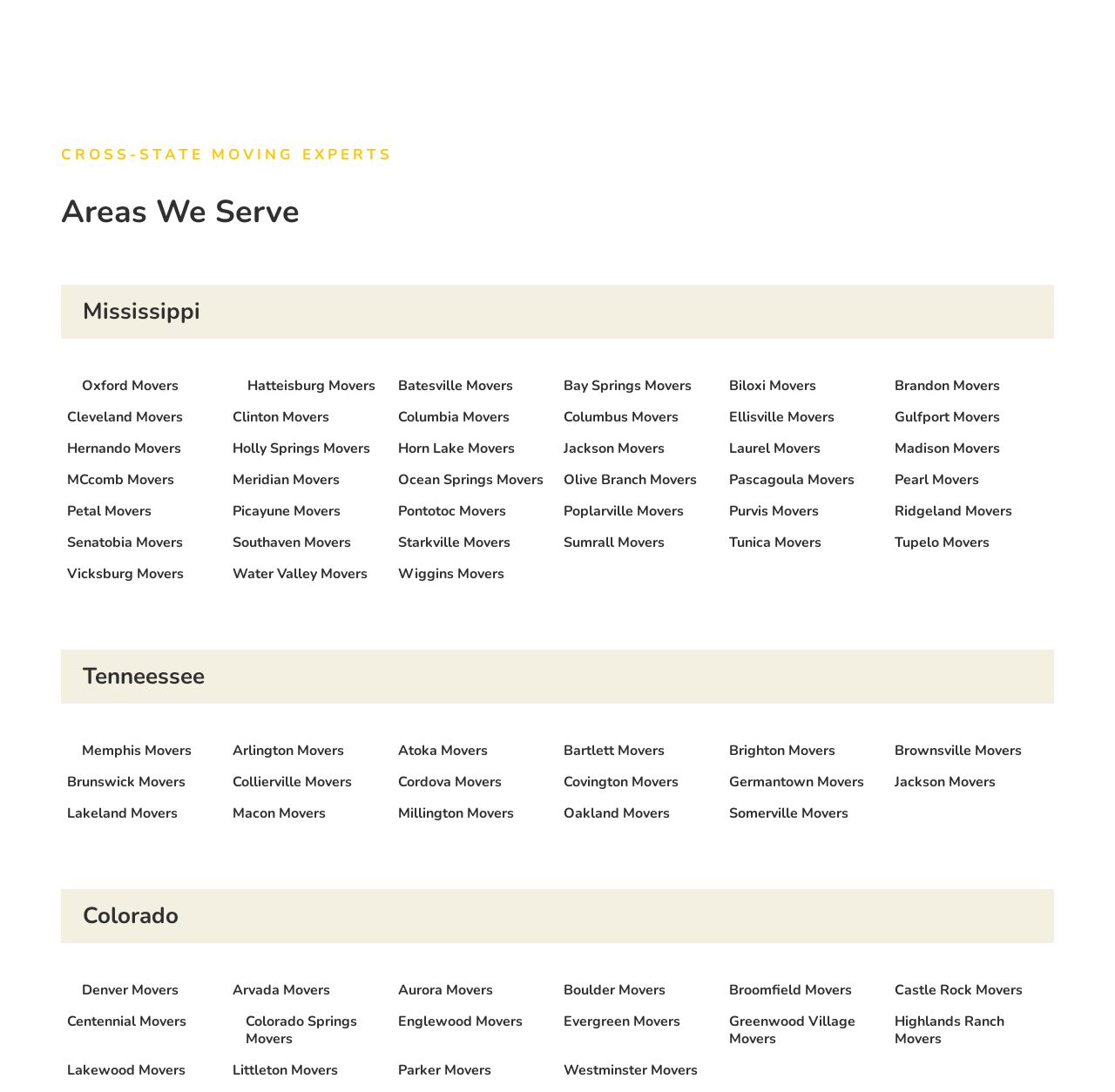From the screenshot, find the bounding box of the UI element matching this description: "Brandon Movers". Supply the bounding box coordinates in the form [left, top, right, bottom], each a float between 0 and 1.

[0.802, 0.344, 0.897, 0.361]